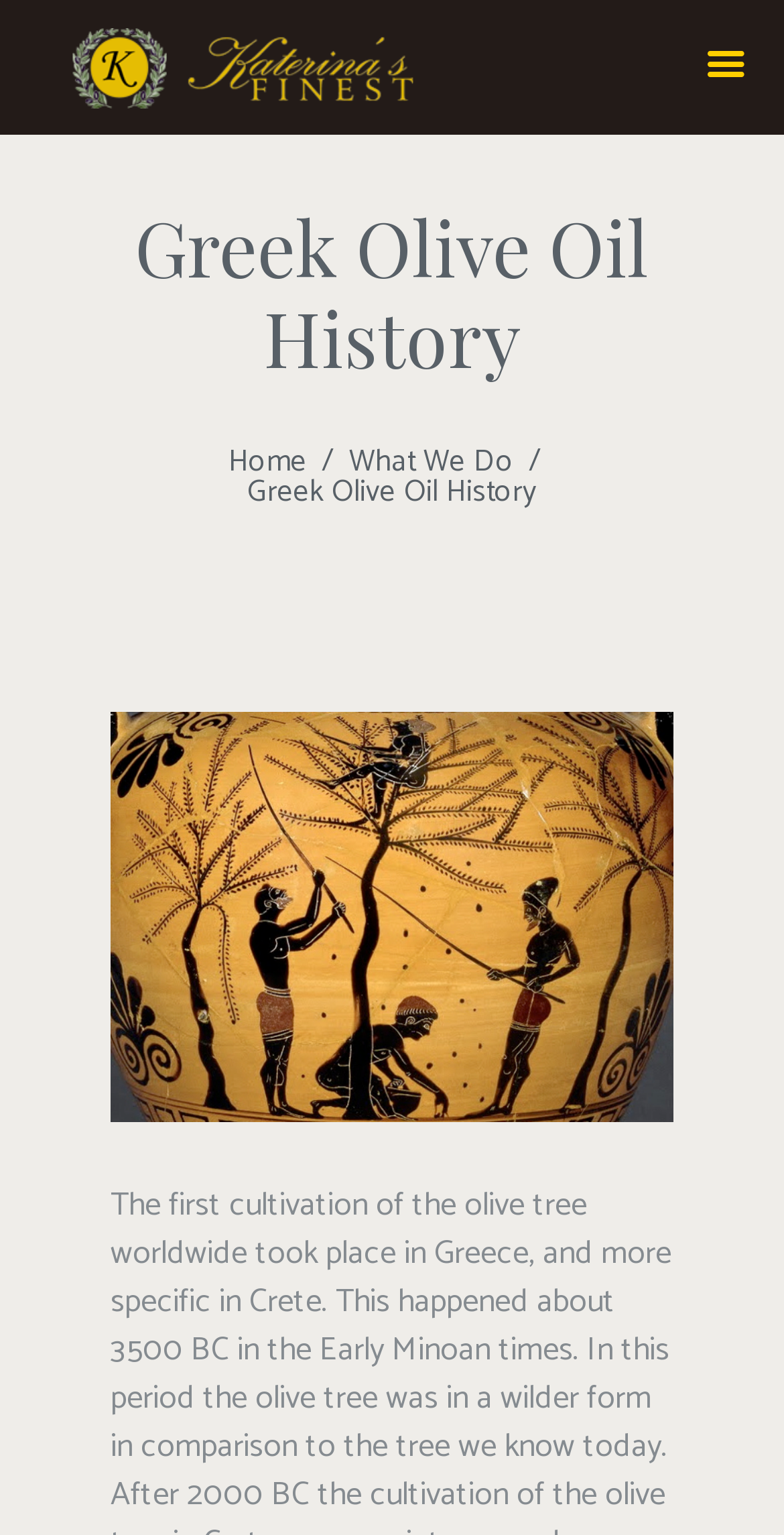What is the main topic of the webpage?
Answer the question with as much detail as you can, using the image as a reference.

The main topic of the webpage is indicated by the heading 'Greek Olive Oil History' and the repeated mention of 'Greek Olive Oil History' throughout the webpage.